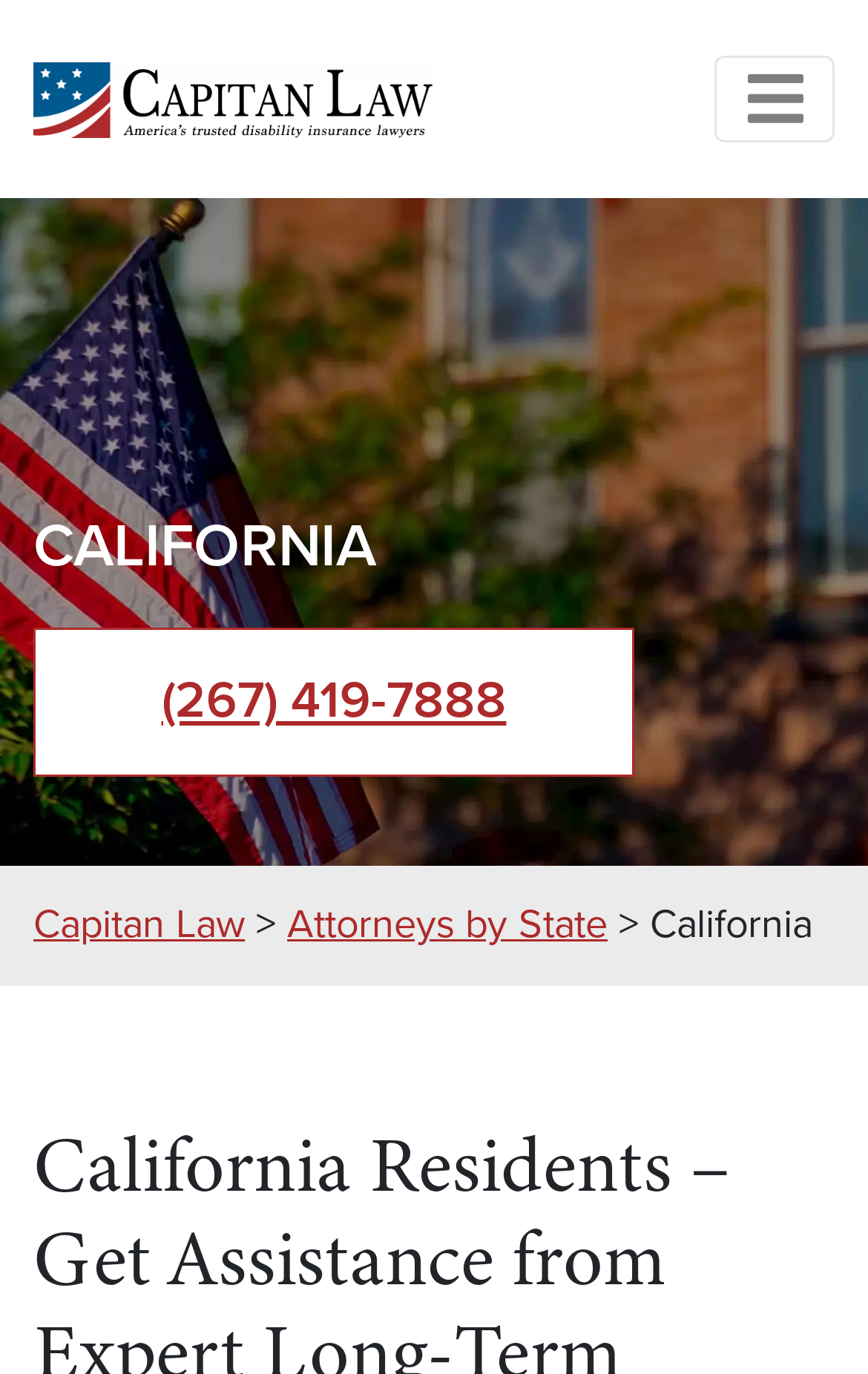Please provide a detailed answer to the question below based on the screenshot: 
What is the purpose of the button on the top right?

I found the purpose of the button by looking at the button element with the text 'Toggle navigation' which has a bounding box coordinate of [0.823, 0.04, 0.962, 0.104].